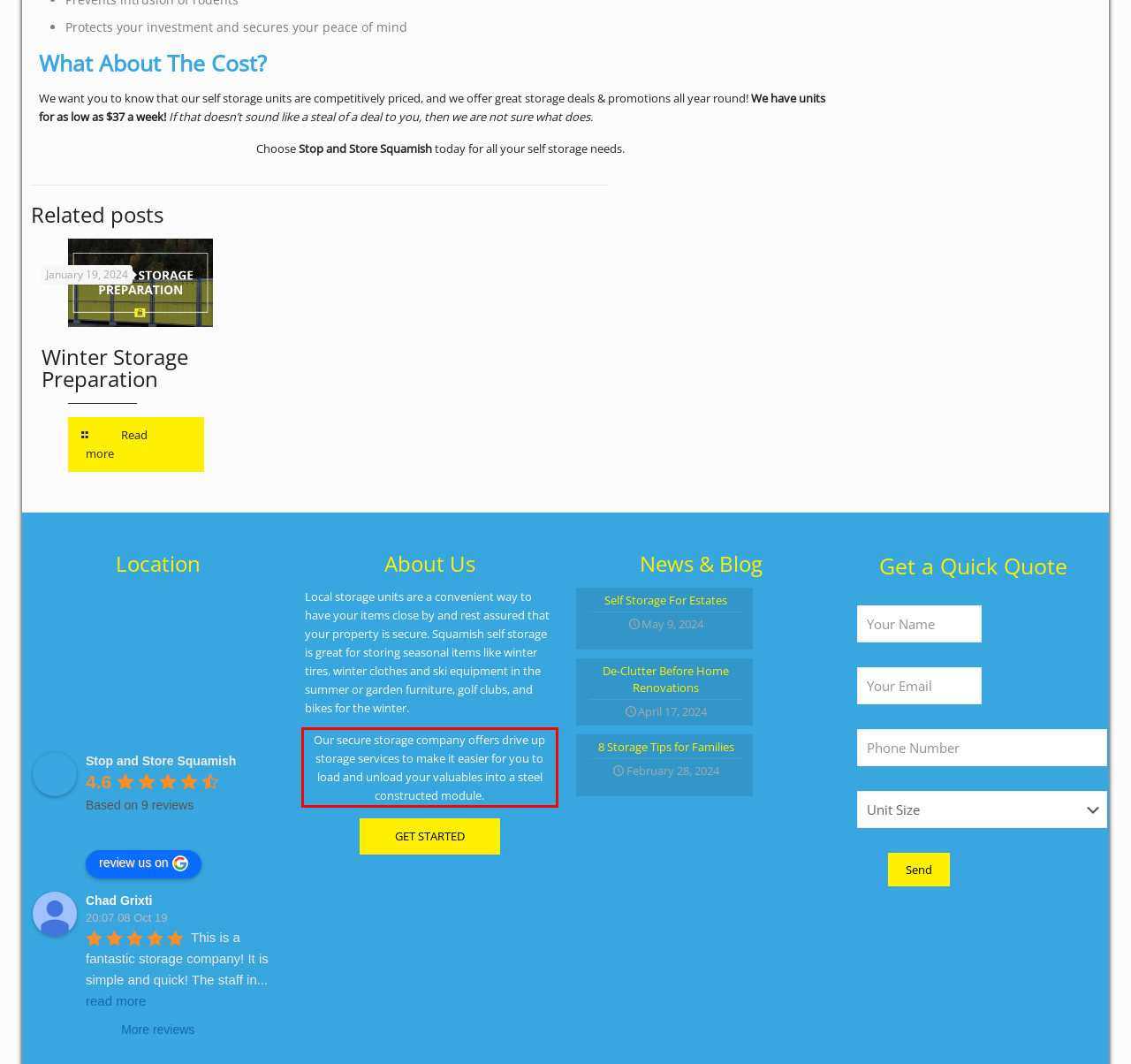Given a webpage screenshot, locate the red bounding box and extract the text content found inside it.

Our secure storage company offers drive up storage services to make it easier for you to load and unload your valuables into a steel constructed module.